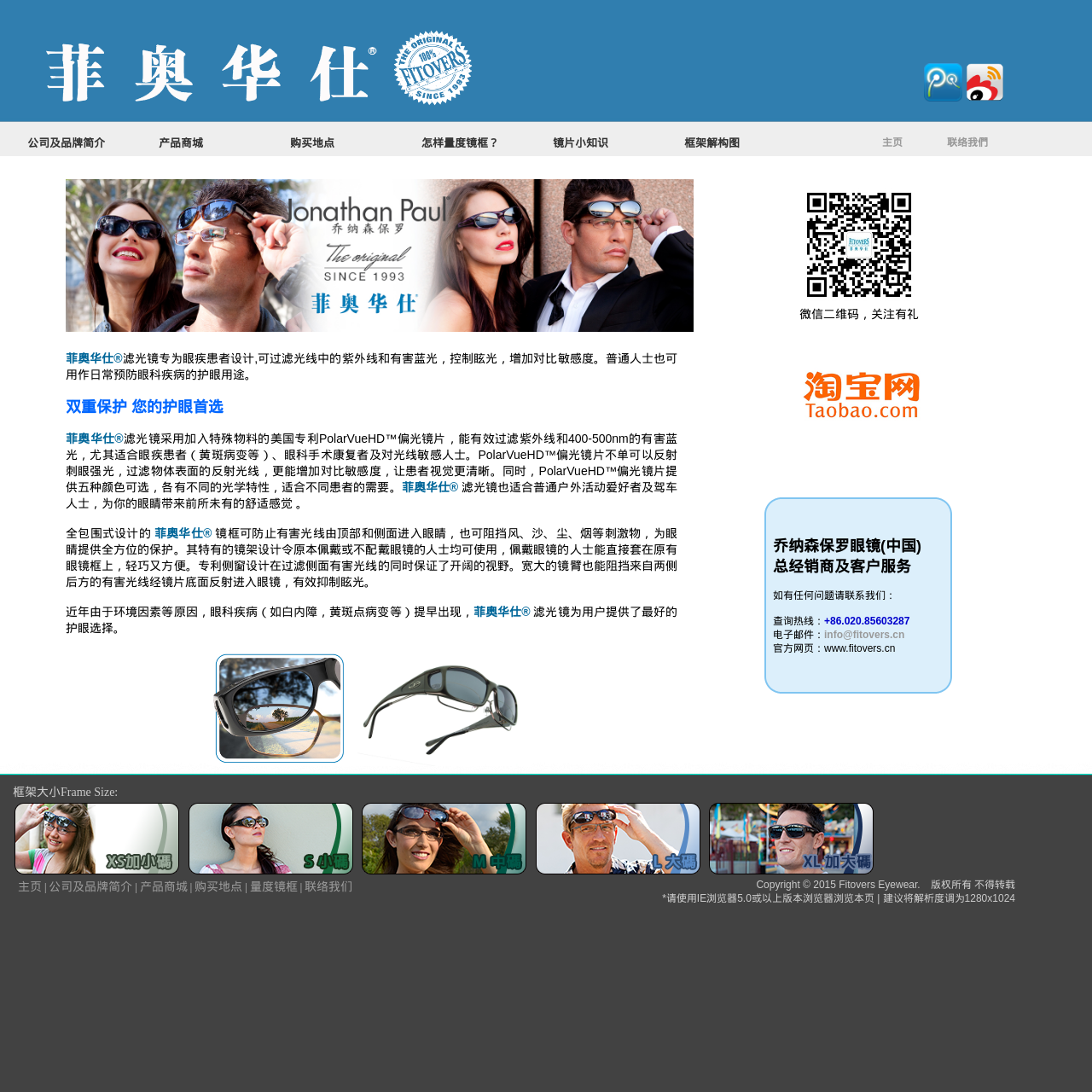What is the recommended browser version for viewing the webpage?
Refer to the screenshot and answer in one word or phrase.

IE 5.0 or above